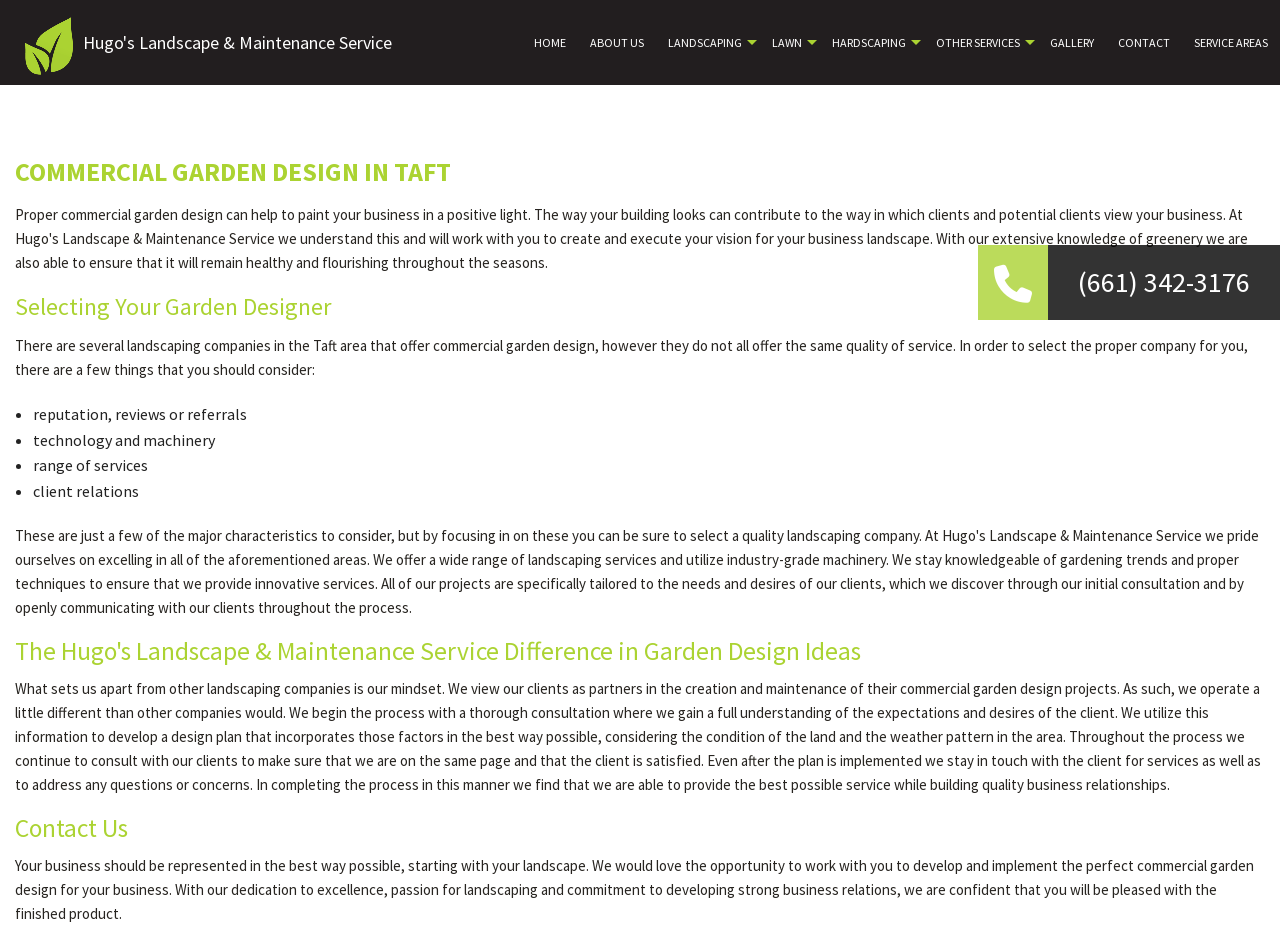Extract the main headline from the webpage and generate its text.

Hugo's Landscape & Maintenance Service